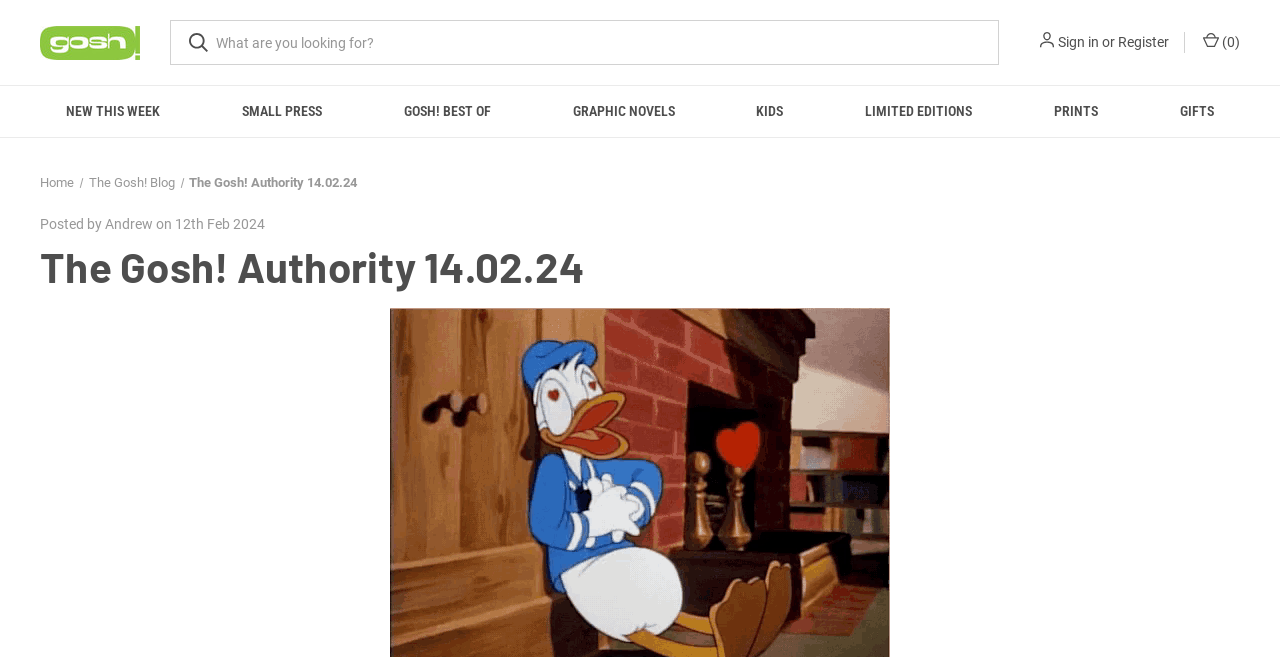Find the bounding box of the element with the following description: "Graphic Novels". The coordinates must be four float numbers between 0 and 1, formatted as [left, top, right, bottom].

[0.415, 0.131, 0.559, 0.209]